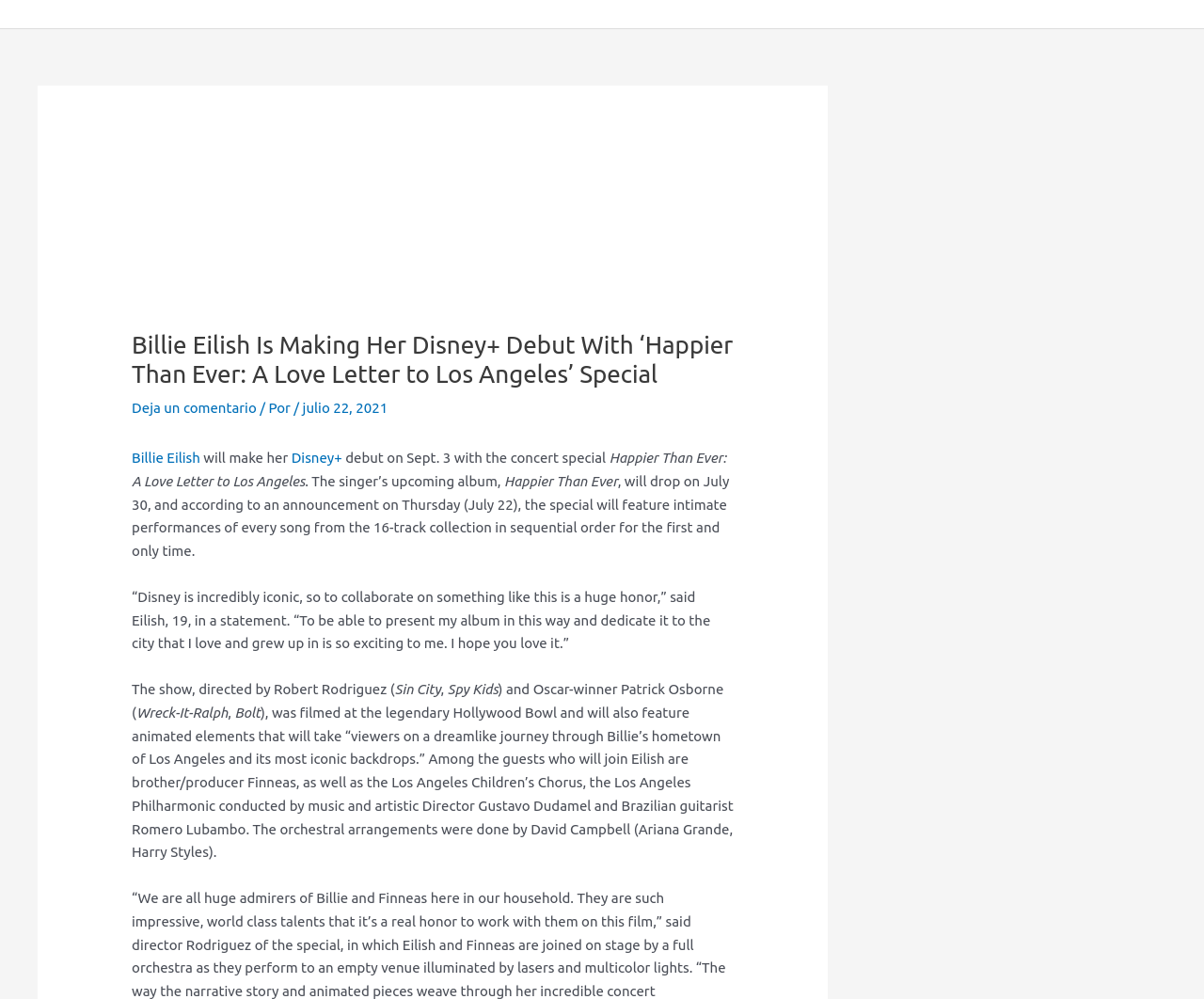What is the name of the legendary venue where the concert special was filmed?
Based on the screenshot, respond with a single word or phrase.

Hollywood Bowl